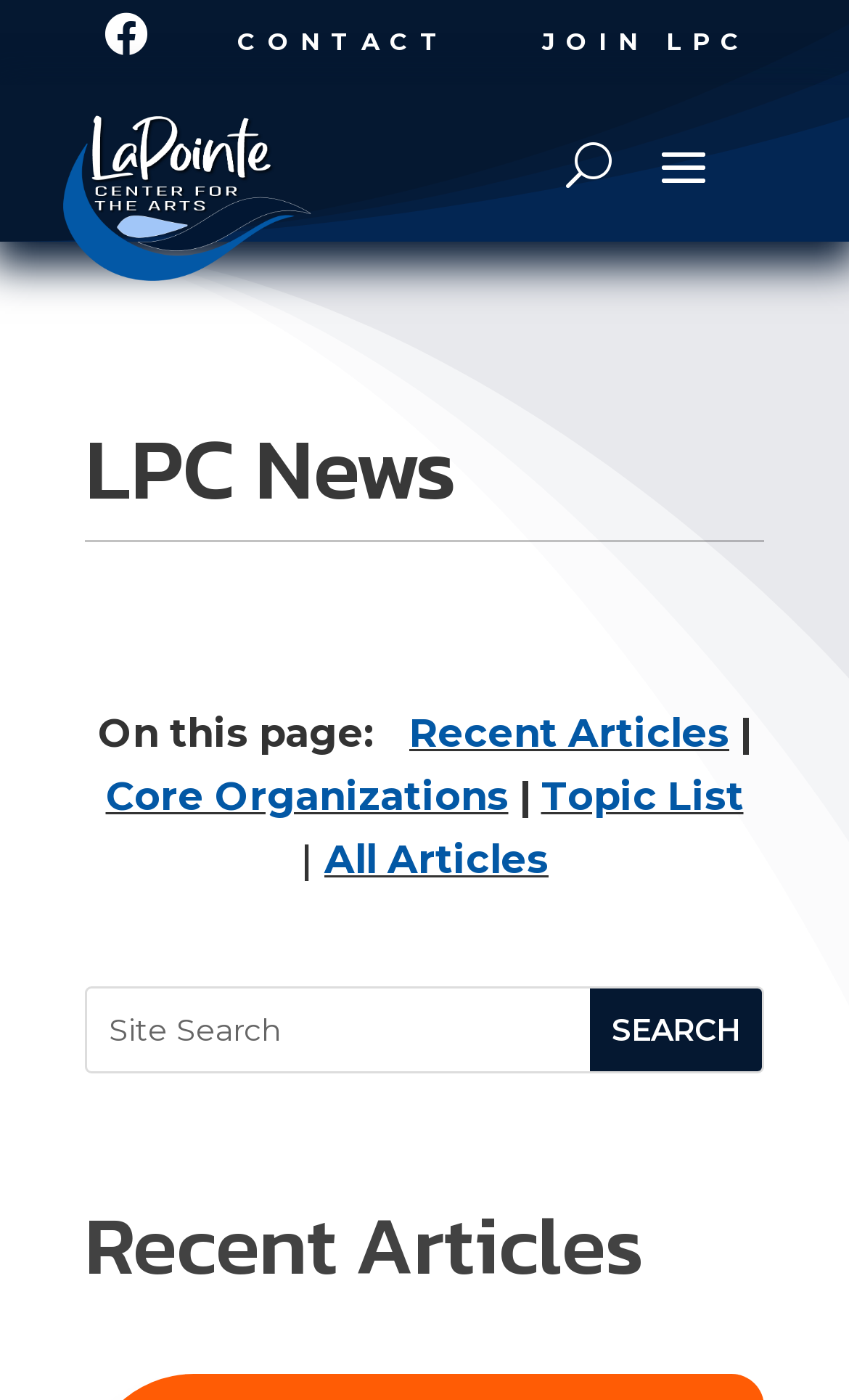Please locate the bounding box coordinates of the element's region that needs to be clicked to follow the instruction: "View Recent Articles". The bounding box coordinates should be provided as four float numbers between 0 and 1, i.e., [left, top, right, bottom].

[0.482, 0.507, 0.859, 0.541]